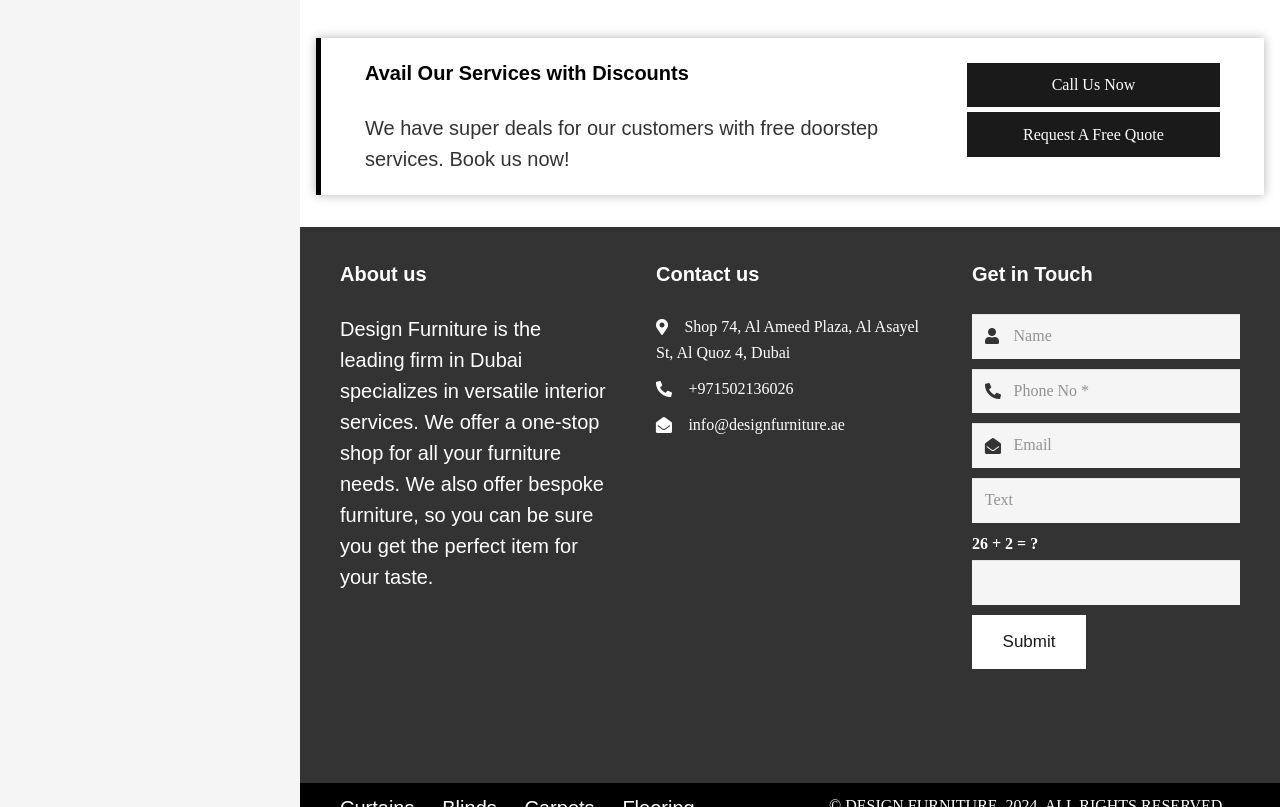Locate the bounding box coordinates of the clickable region necessary to complete the following instruction: "Click the Living Room Custom Furniture 2024 link". Provide the coordinates in the format of four float numbers between 0 and 1, i.e., [left, top, right, bottom].

[0.266, 0.764, 0.33, 0.841]